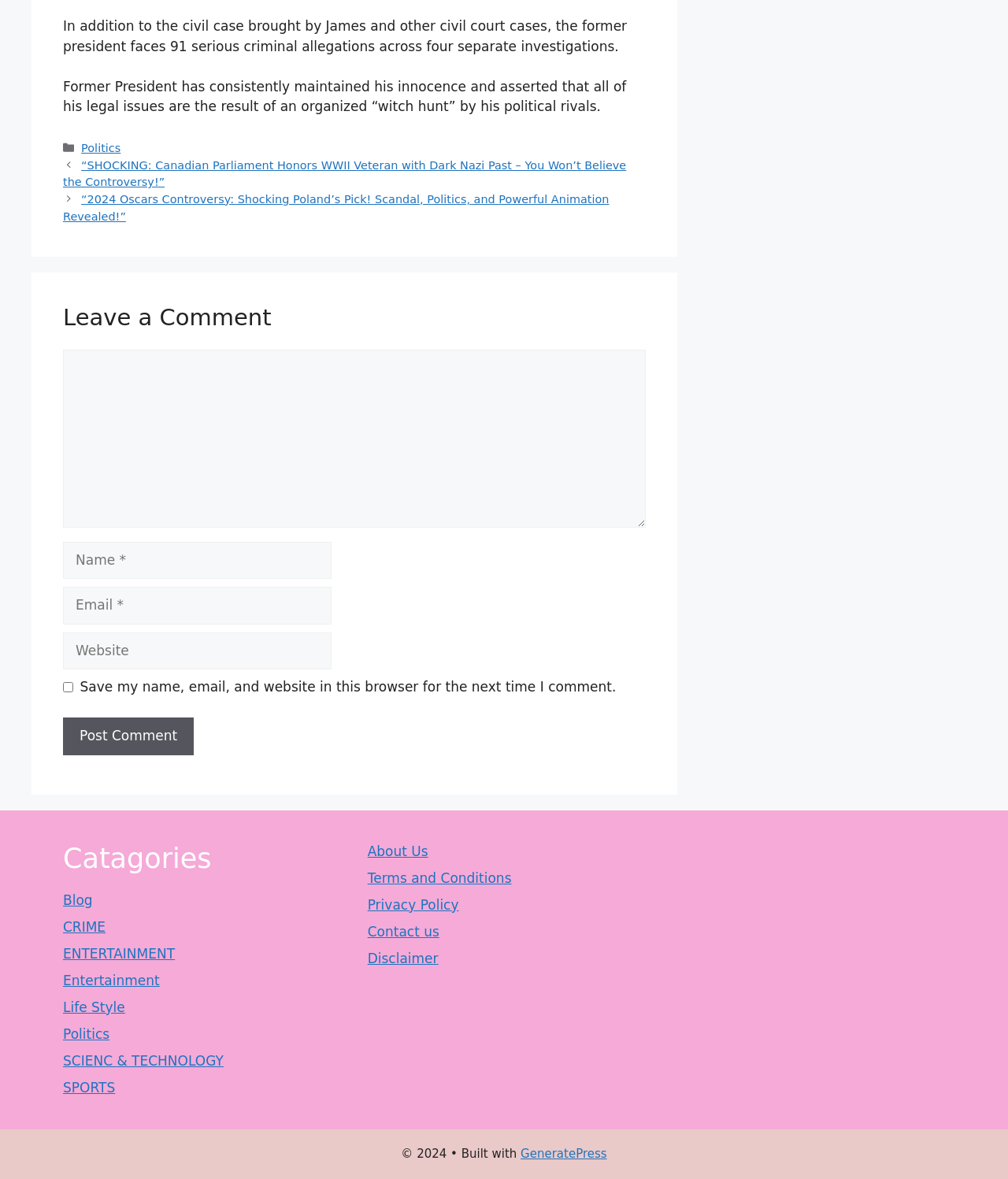Please analyze the image and provide a thorough answer to the question:
What is the topic of the article?

Based on the content of the article, it appears to be discussing the former president's legal issues and his claim of innocence, which falls under the category of politics.